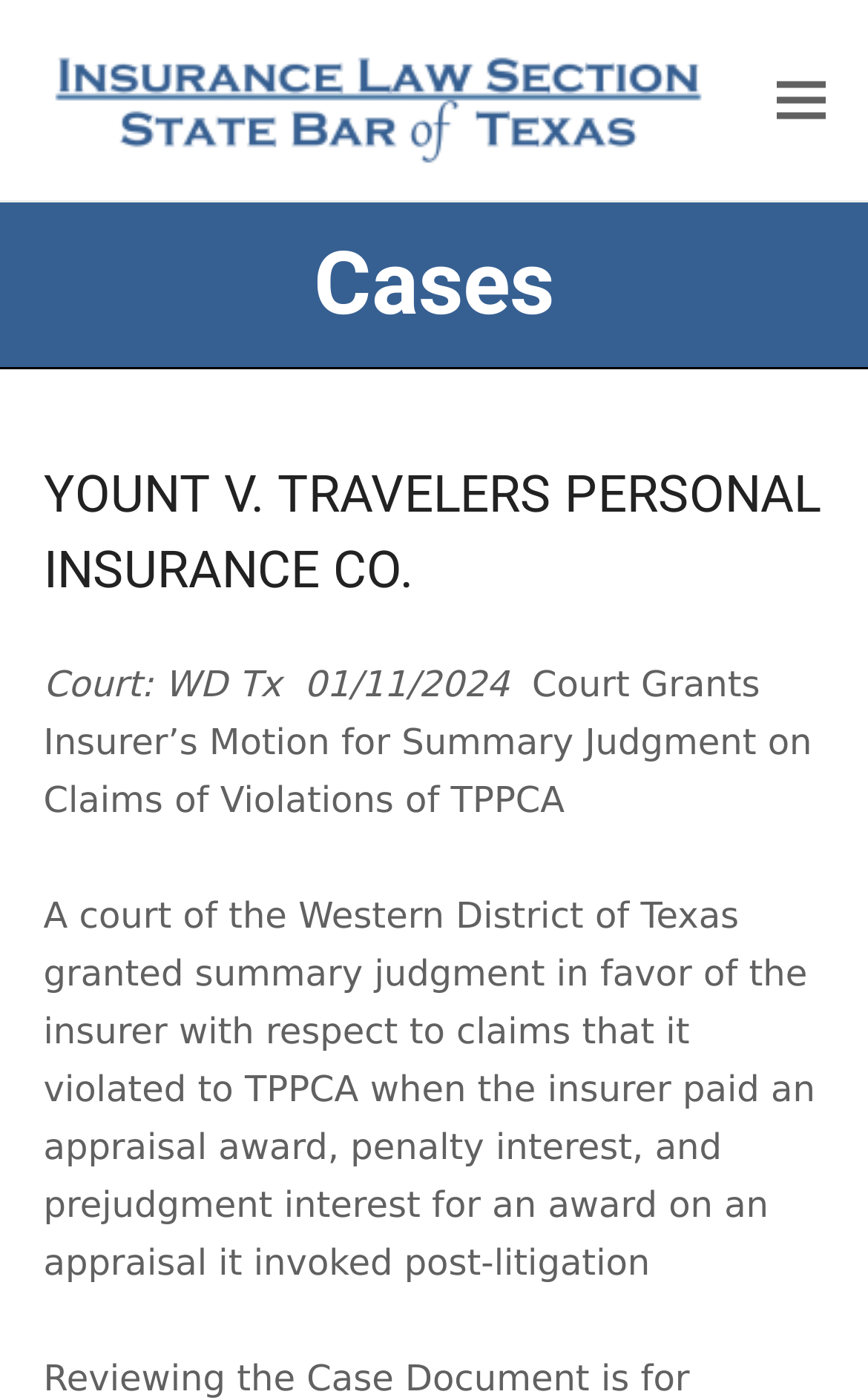Is the menu expanded?
By examining the image, provide a one-word or phrase answer.

No